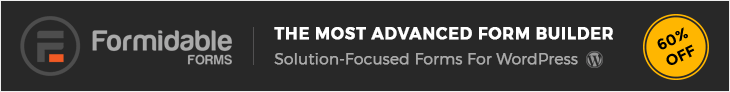Provide a single word or phrase to answer the given question: 
What is the discount offered?

60% OFF